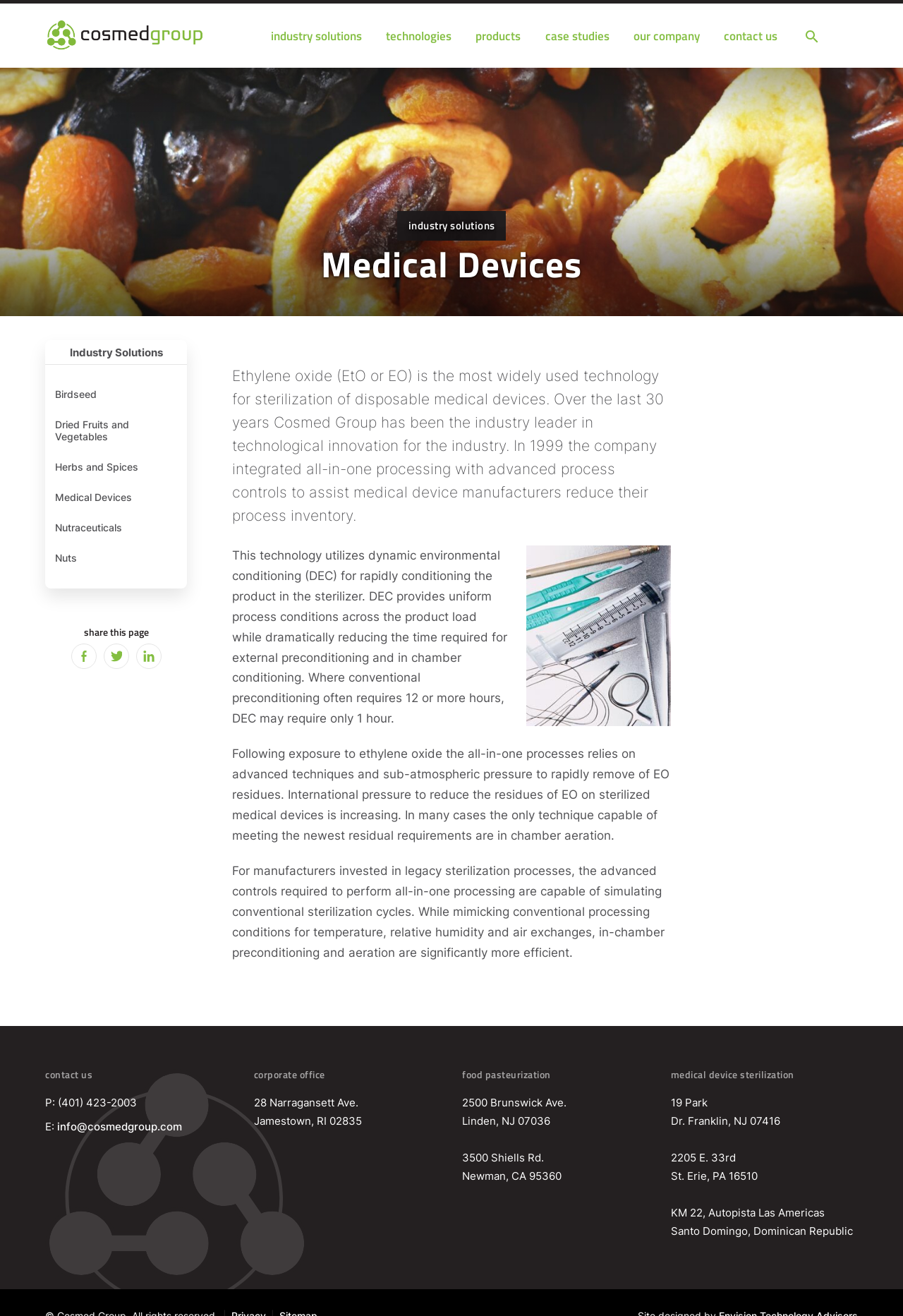What is the main technology used for sterilization?
Craft a detailed and extensive response to the question.

The main technology used for sterilization is obtained from the StaticText element 'Ethylene oxide (EtO or EO) is the most widely used technology for sterilization of disposable medical devices.' which provides information about the technology used for sterilization.